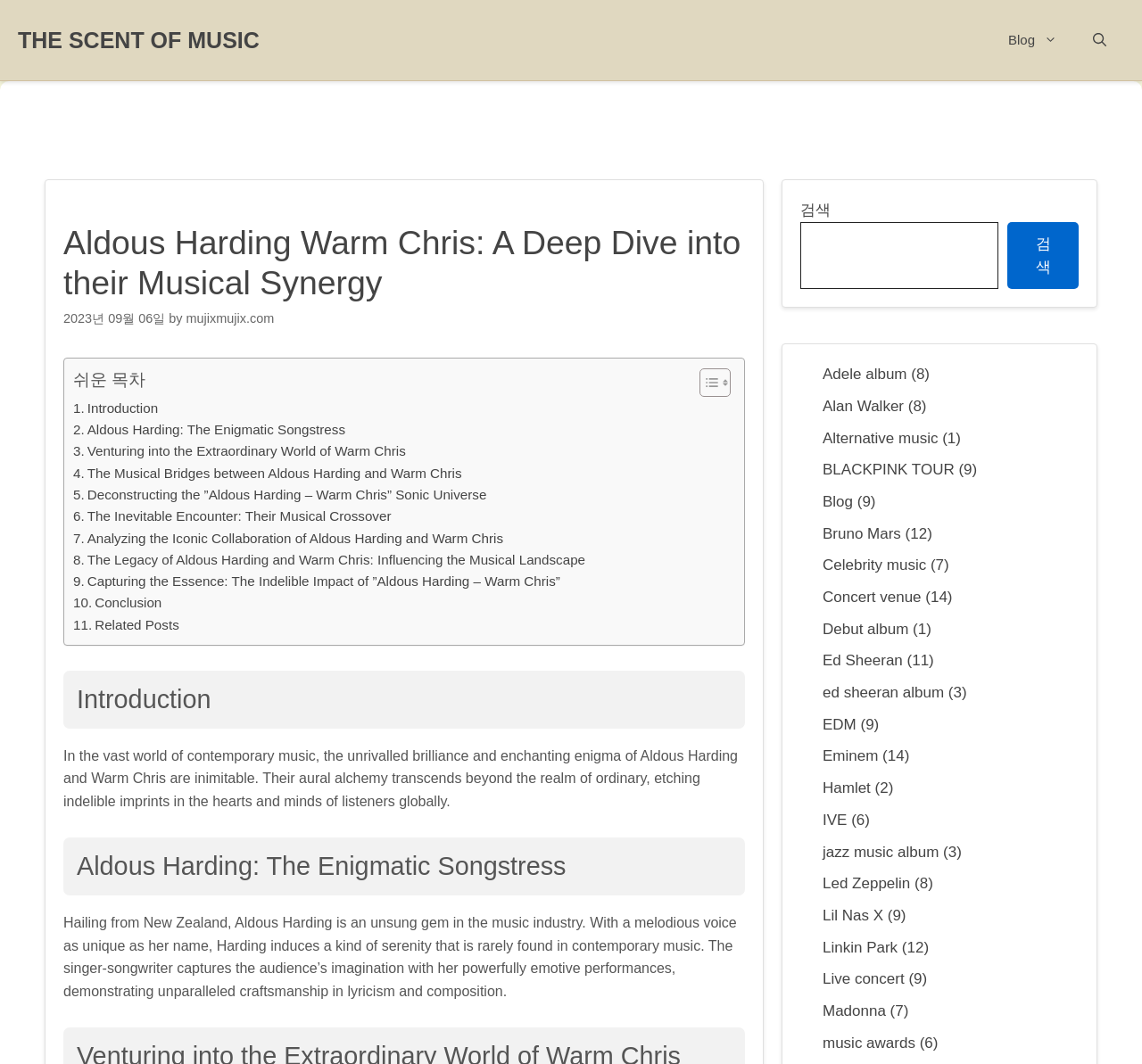Please locate the UI element described by "Aldous Harding: The Enigmatic Songstress" and provide its bounding box coordinates.

[0.064, 0.394, 0.302, 0.414]